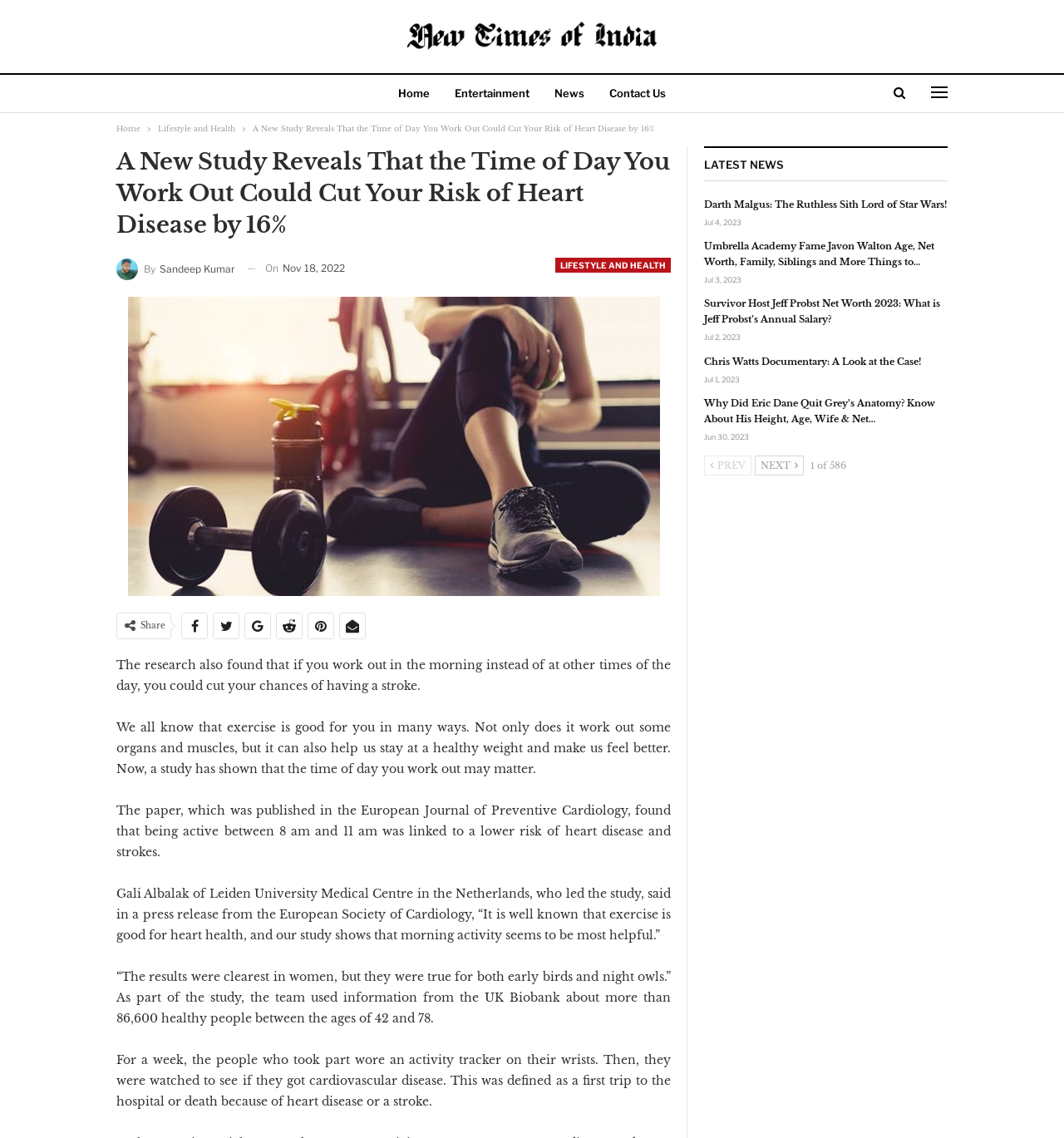Please identify the bounding box coordinates of the clickable area that will allow you to execute the instruction: "Click on the 'LIFESTYLE AND HEALTH' link".

[0.522, 0.226, 0.631, 0.239]